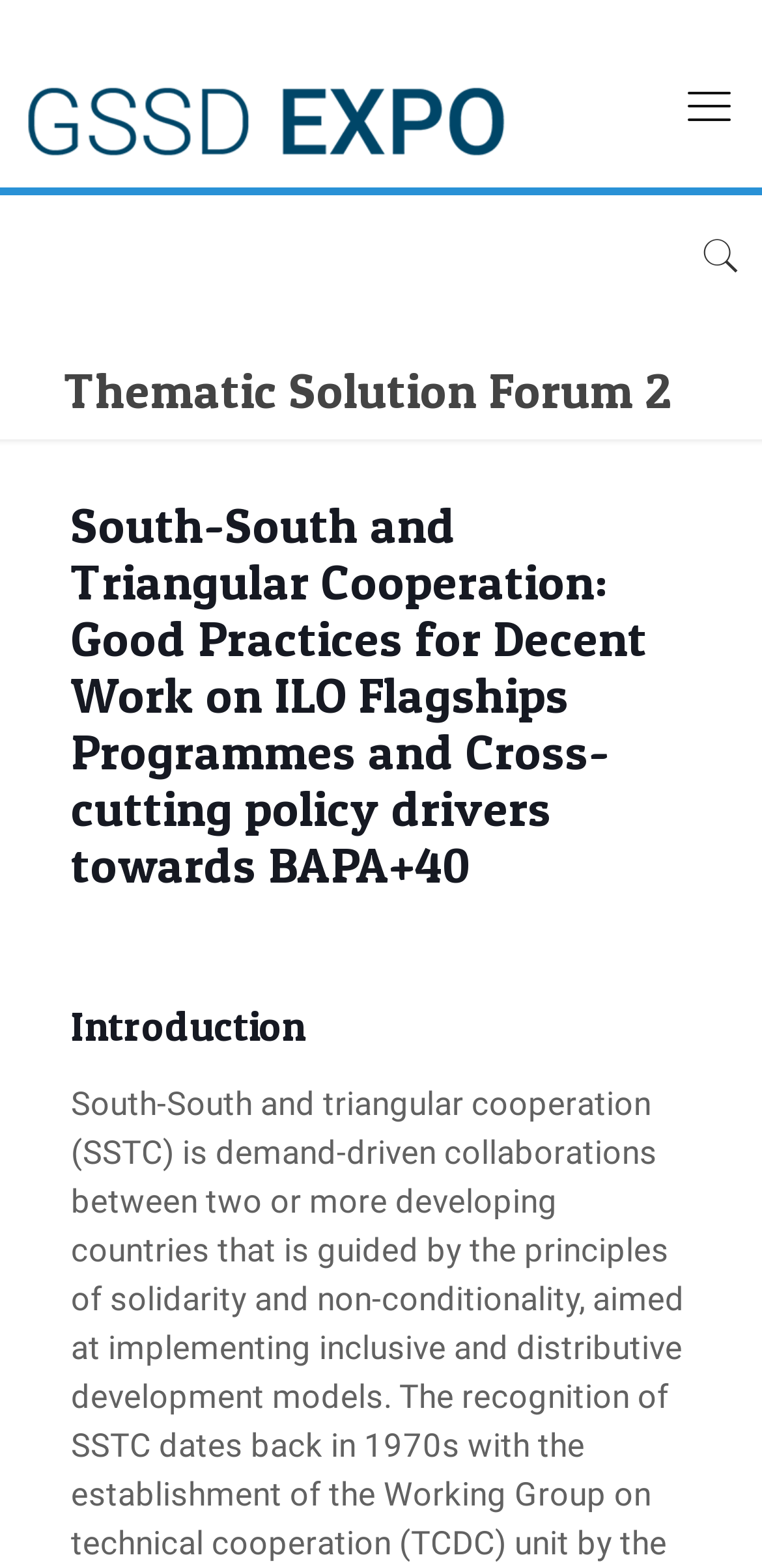Use one word or a short phrase to answer the question provided: 
How many social media links are on the webpage?

2